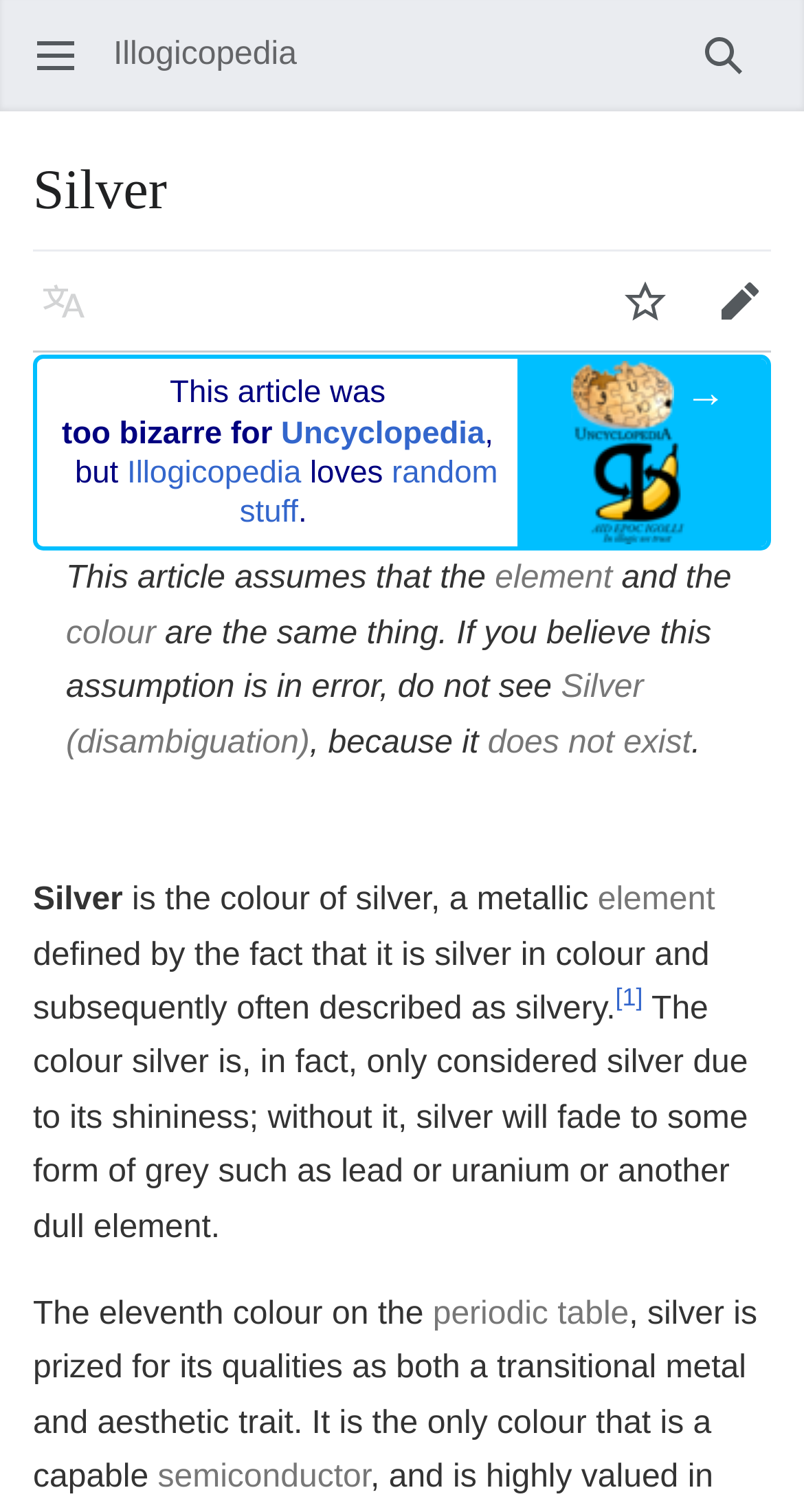Describe the entire webpage, focusing on both content and design.

The webpage is about the concept of "Silver" on Illogicopedia, a nonsensical encyclopedia. At the top, there is a main menu button on the left and a search button on the right. Below the search button, the title "Silver" is displayed prominently.

On the left side, there are three buttons: "Language", "Watch", and "Edit". Below these buttons, a table layout is presented, divided into two columns. The left column contains a paragraph of text explaining that this article was too bizarre for Uncyclopedia but is suitable for Illogicopedia. The text includes links to "Uncyclopedia" and "Illogicopedia". The right column displays an image of "Uncyclopedia.png" and "Wiki.png" with links to each image.

Below the table, a description list is presented, which explains that the article assumes that the element and the color silver are the same thing. The text includes links to "element", "colour", and "Silver (disambiguation)". 

Further down, there are several paragraphs of text that describe the color silver, its properties, and its position on the periodic table. The text includes links to "element" and "periodic table". There is also a superscript link to a footnote. The final paragraph mentions that silver is prized for its qualities as both a transitional metal and aesthetic trait, and includes a link to "semiconductor".